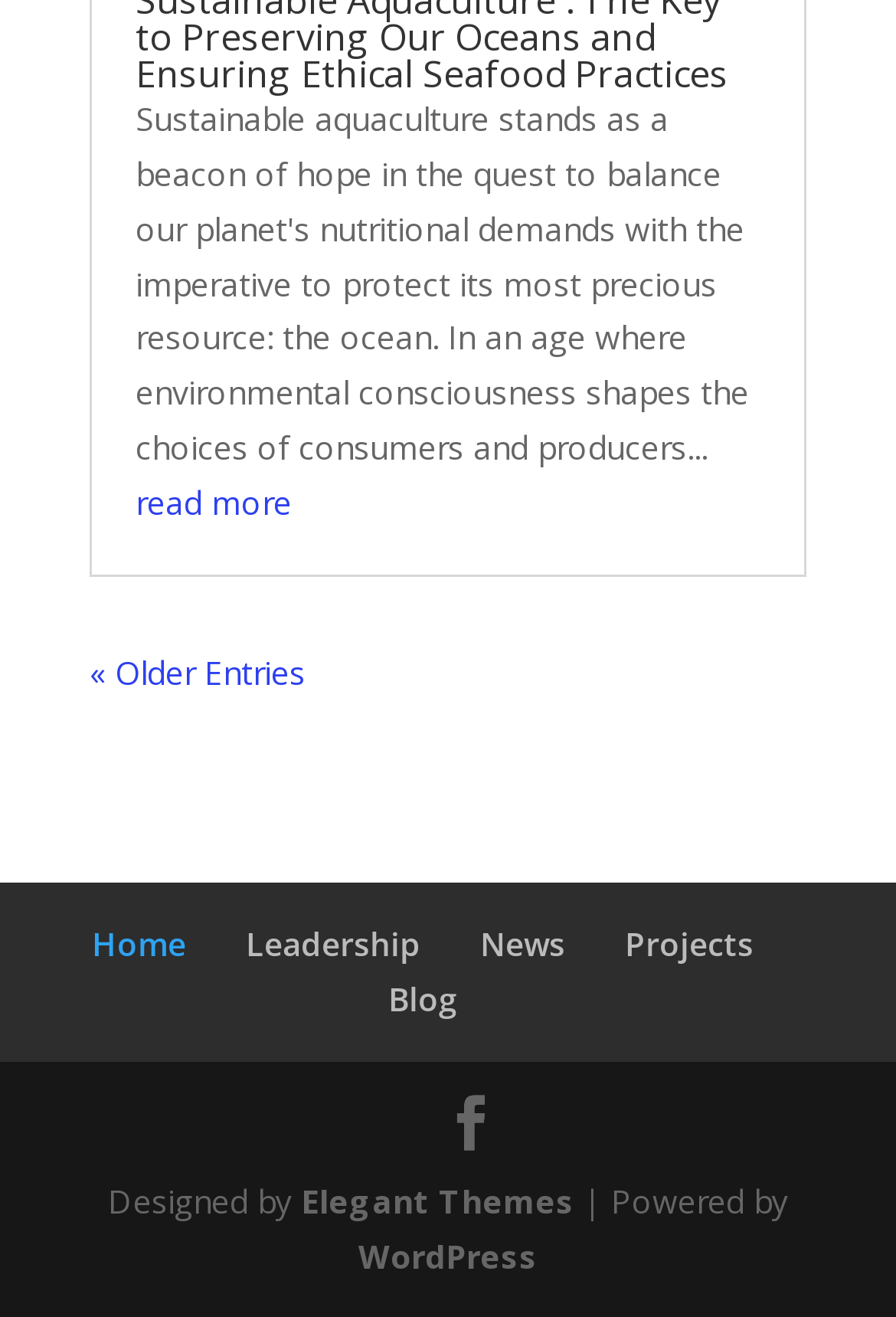How many navigation links are there?
Using the image as a reference, answer the question in detail.

I counted the number of links in the navigation menu, which are 'Home', 'Leadership', 'News', 'Projects', and 'Blog', totaling 5 links.